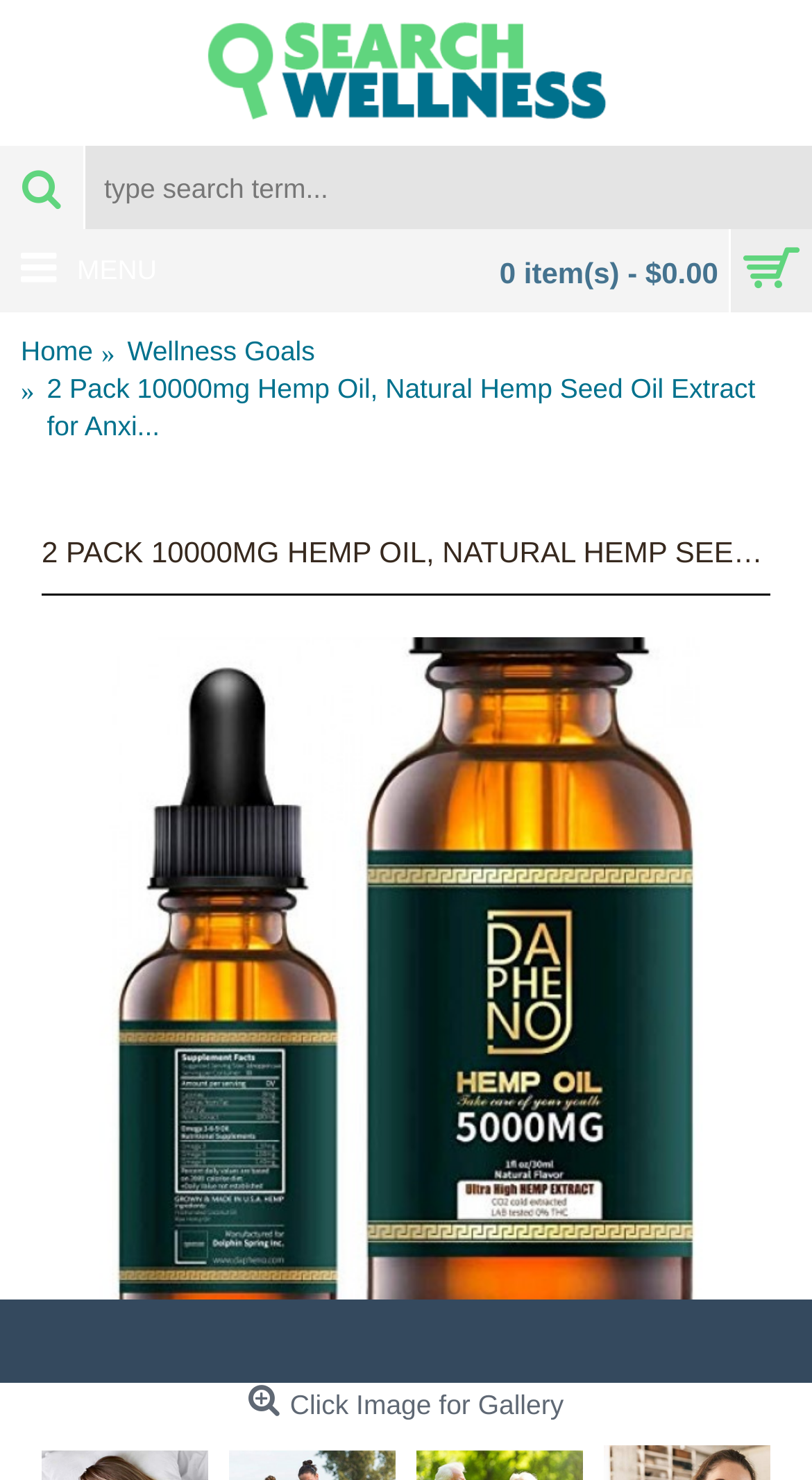What is the purpose of the 'MENU' button? Based on the screenshot, please respond with a single word or phrase.

To open a menu